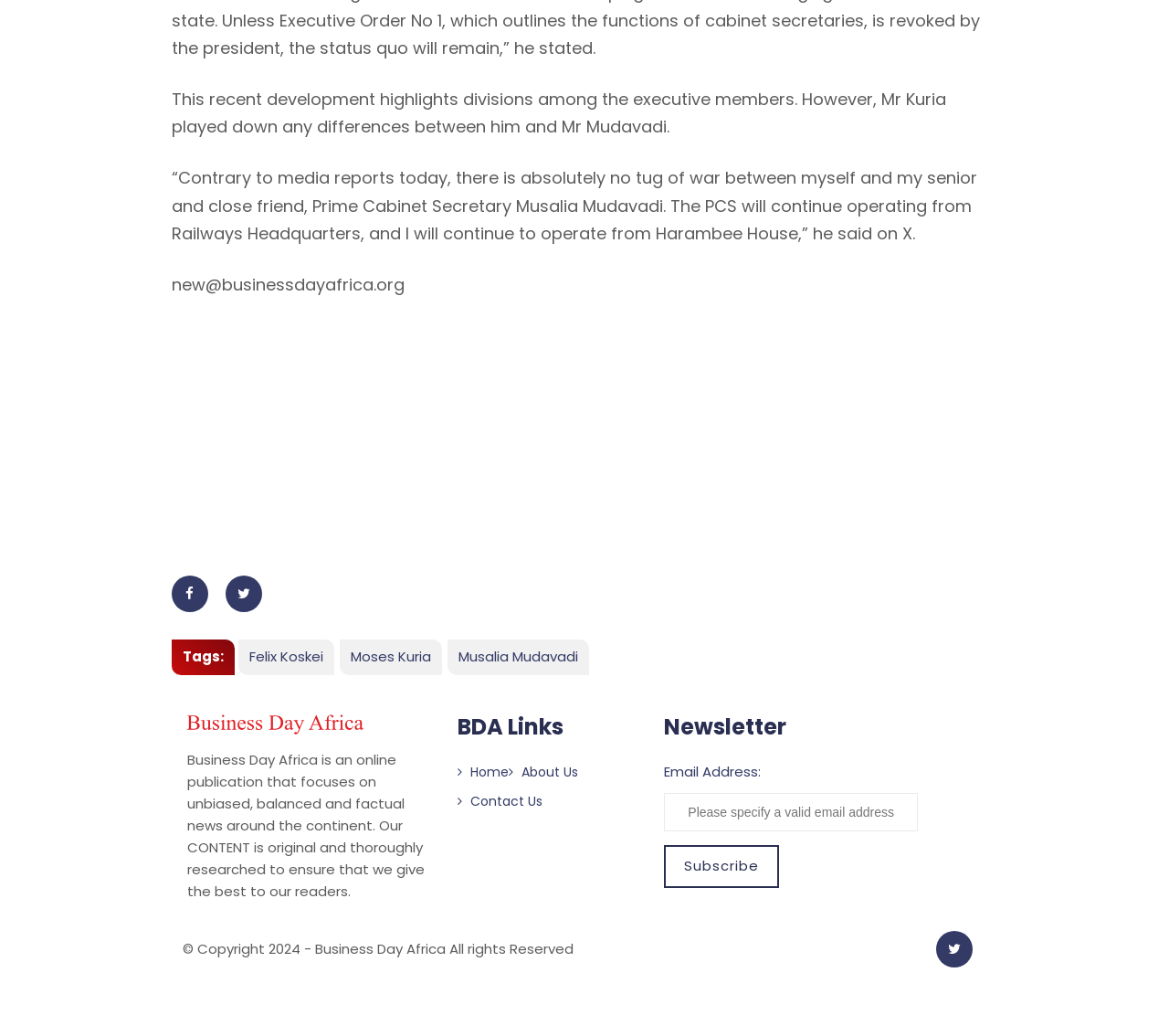Identify the bounding box for the given UI element using the description provided. Coordinates should be in the format (top-left x, top-left y, bottom-right x, bottom-right y) and must be between 0 and 1. Here is the description: Contact Us

[0.392, 0.764, 0.464, 0.787]